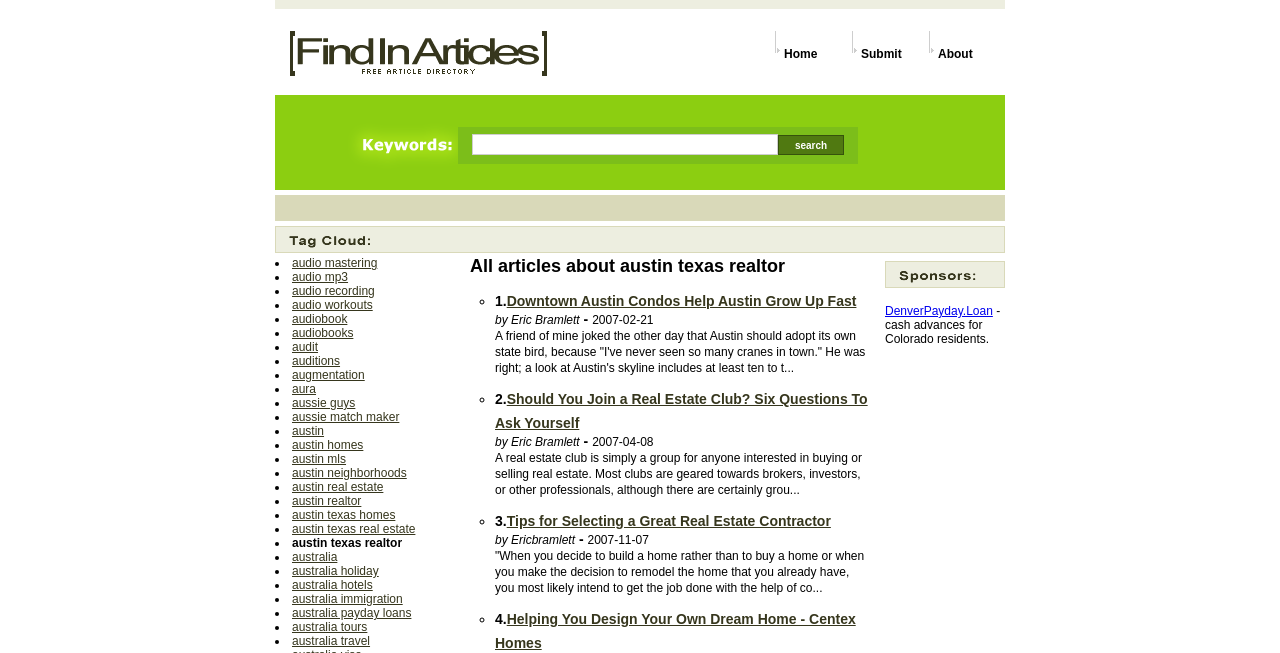Locate the bounding box coordinates of the element that needs to be clicked to carry out the instruction: "go to 'Home'". The coordinates should be given as four float numbers ranging from 0 to 1, i.e., [left, top, right, bottom].

[0.612, 0.072, 0.639, 0.093]